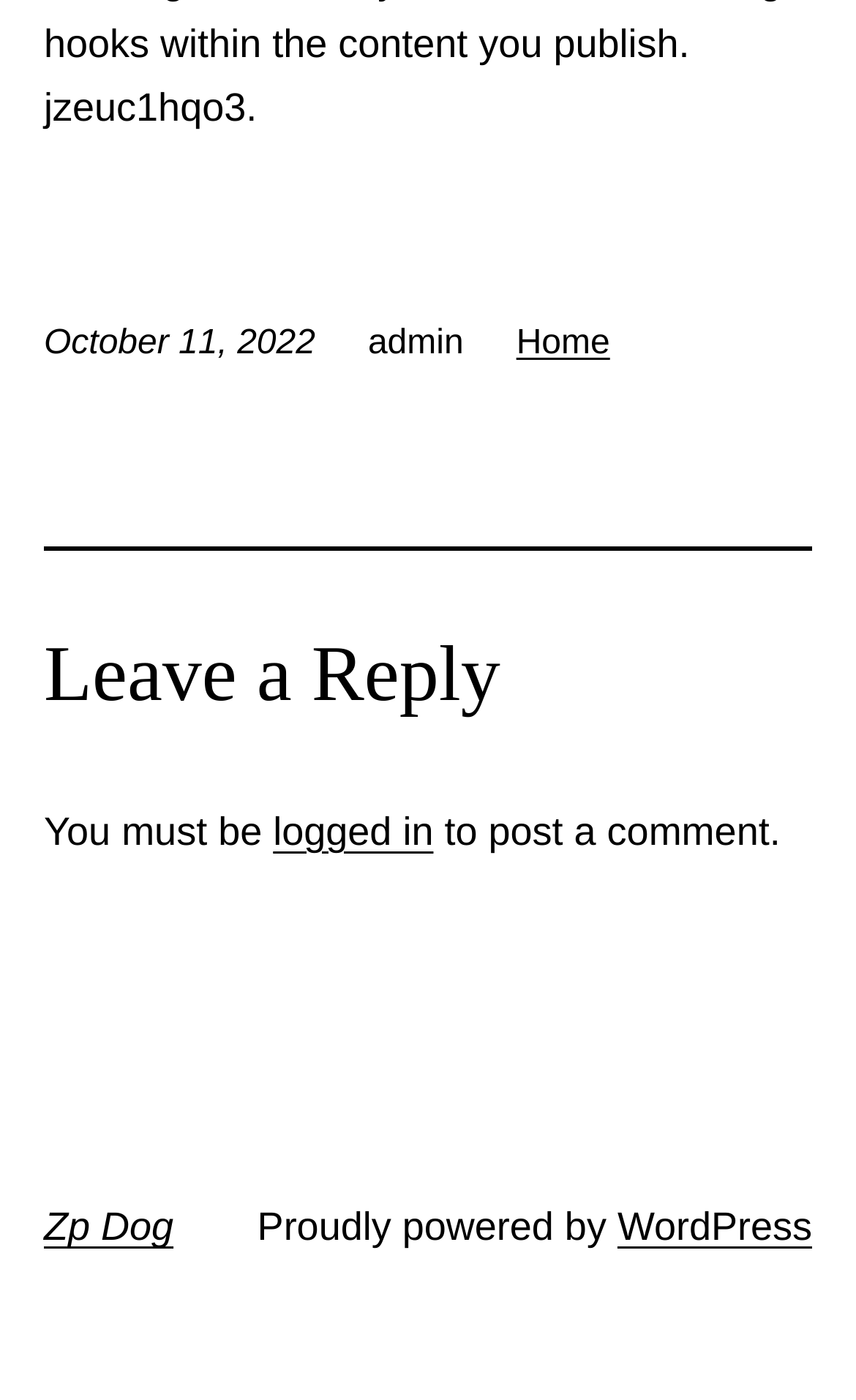From the element description Home, predict the bounding box coordinates of the UI element. The coordinates must be specified in the format (top-left x, top-left y, bottom-right x, bottom-right y) and should be within the 0 to 1 range.

[0.603, 0.231, 0.713, 0.258]